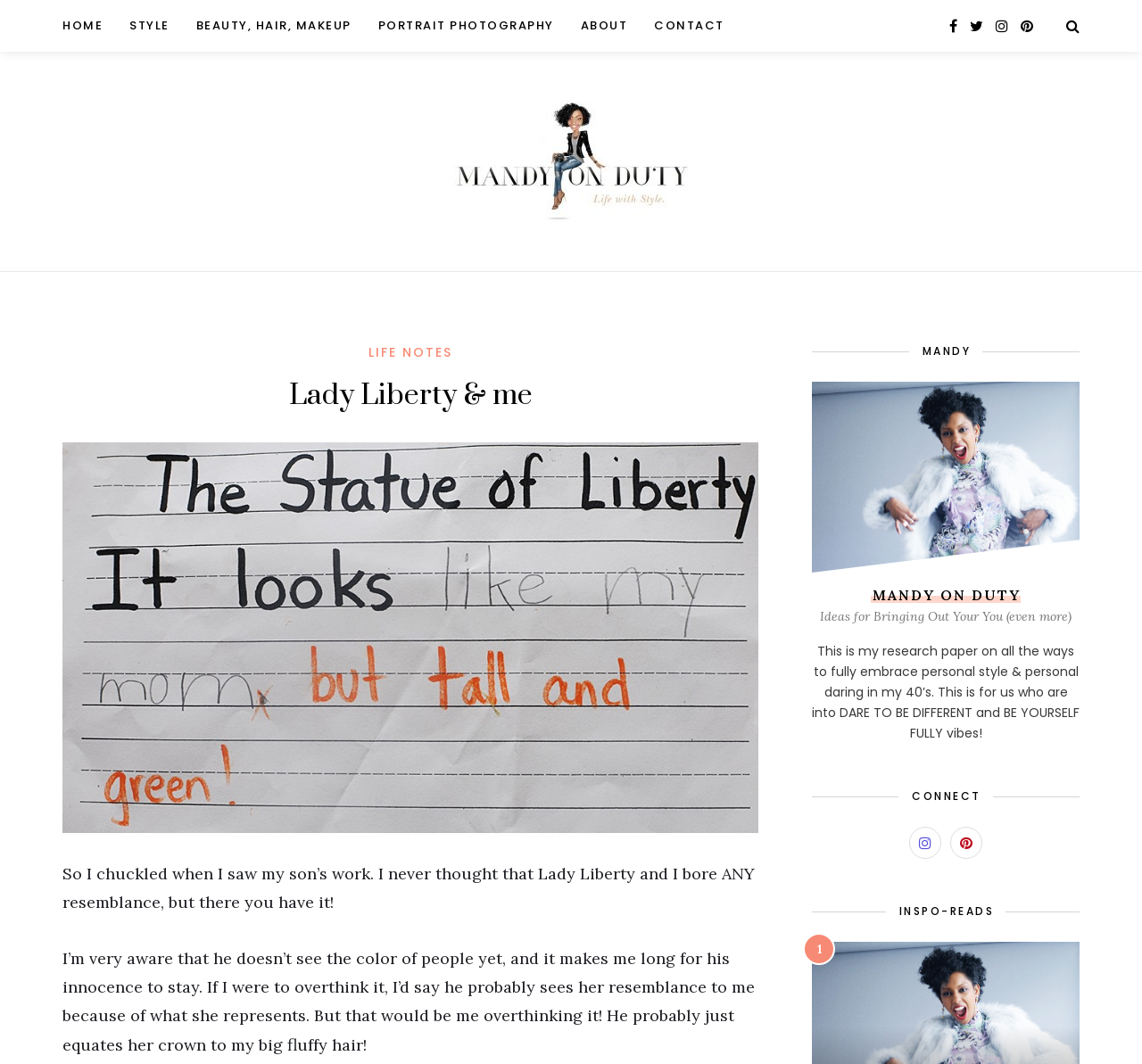Determine the bounding box coordinates in the format (top-left x, top-left y, bottom-right x, bottom-right y). Ensure all values are floating point numbers between 0 and 1. Identify the bounding box of the UI element described by: Life Notes

[0.323, 0.323, 0.396, 0.339]